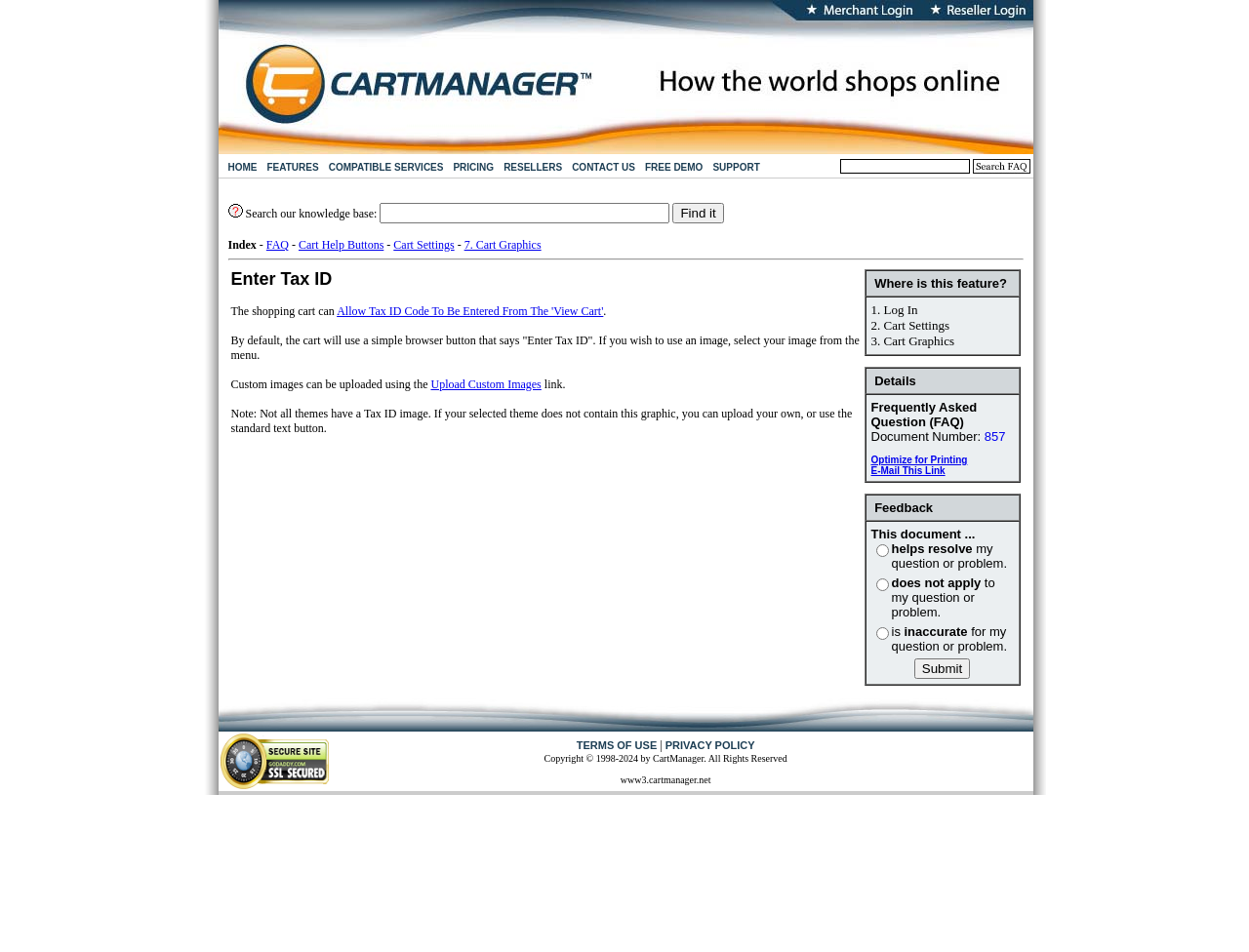Can all themes use custom Tax ID images?
Answer with a single word or phrase by referring to the visual content.

No